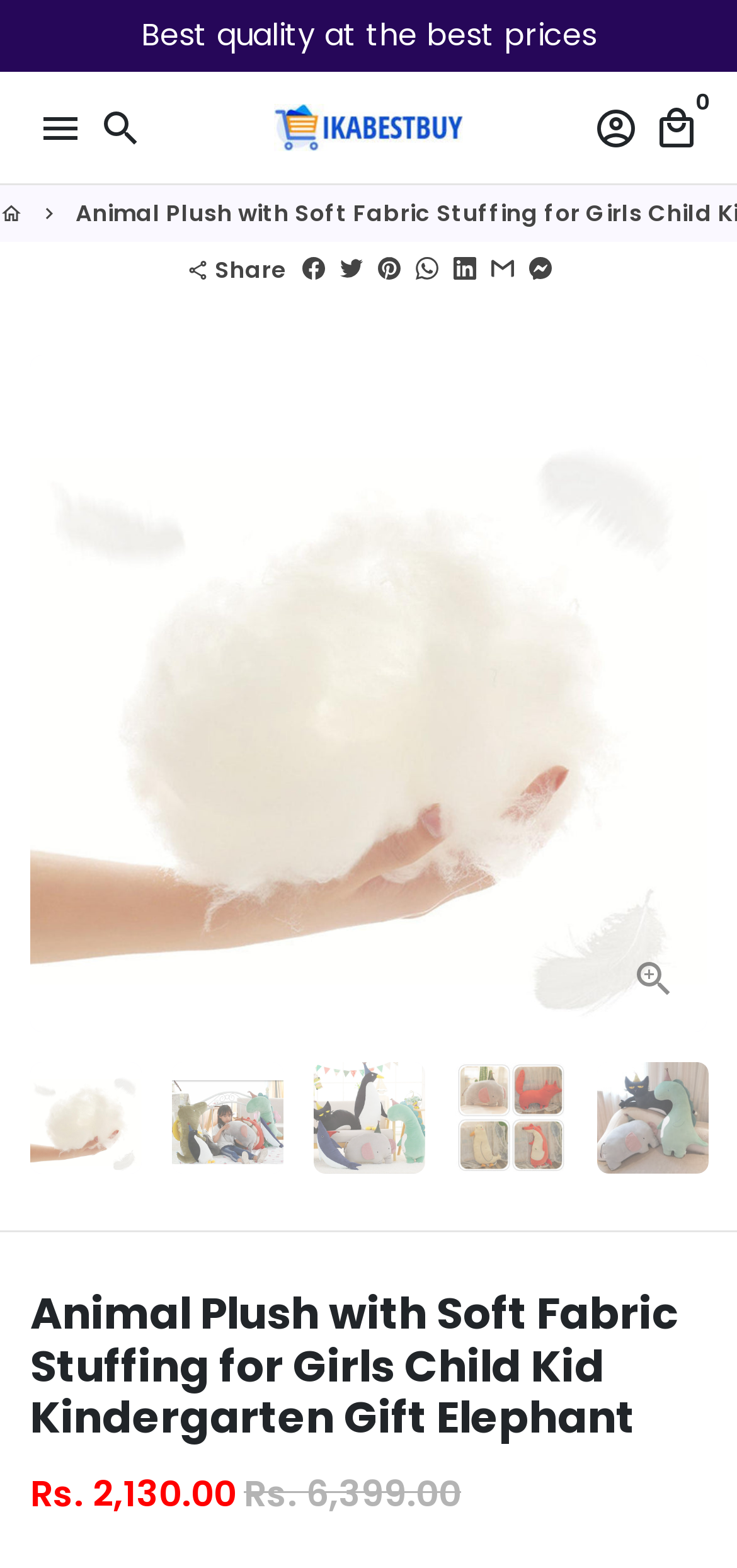Please find the main title text of this webpage.

Animal Plush with Soft Fabric Stuffing for Girls Child Kid Kindergarten Gift Elephant